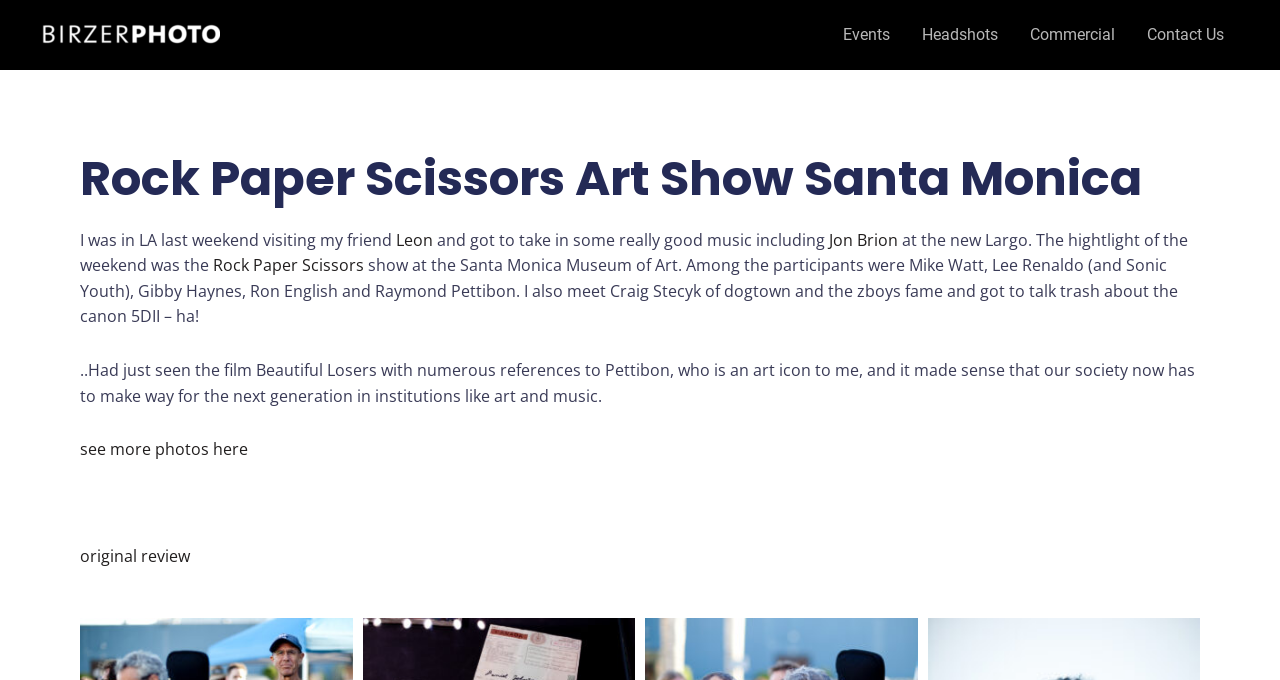Please locate the bounding box coordinates of the element's region that needs to be clicked to follow the instruction: "View the 'Rock Paper Scissors' art show page". The bounding box coordinates should be provided as four float numbers between 0 and 1, i.e., [left, top, right, bottom].

[0.166, 0.374, 0.284, 0.406]